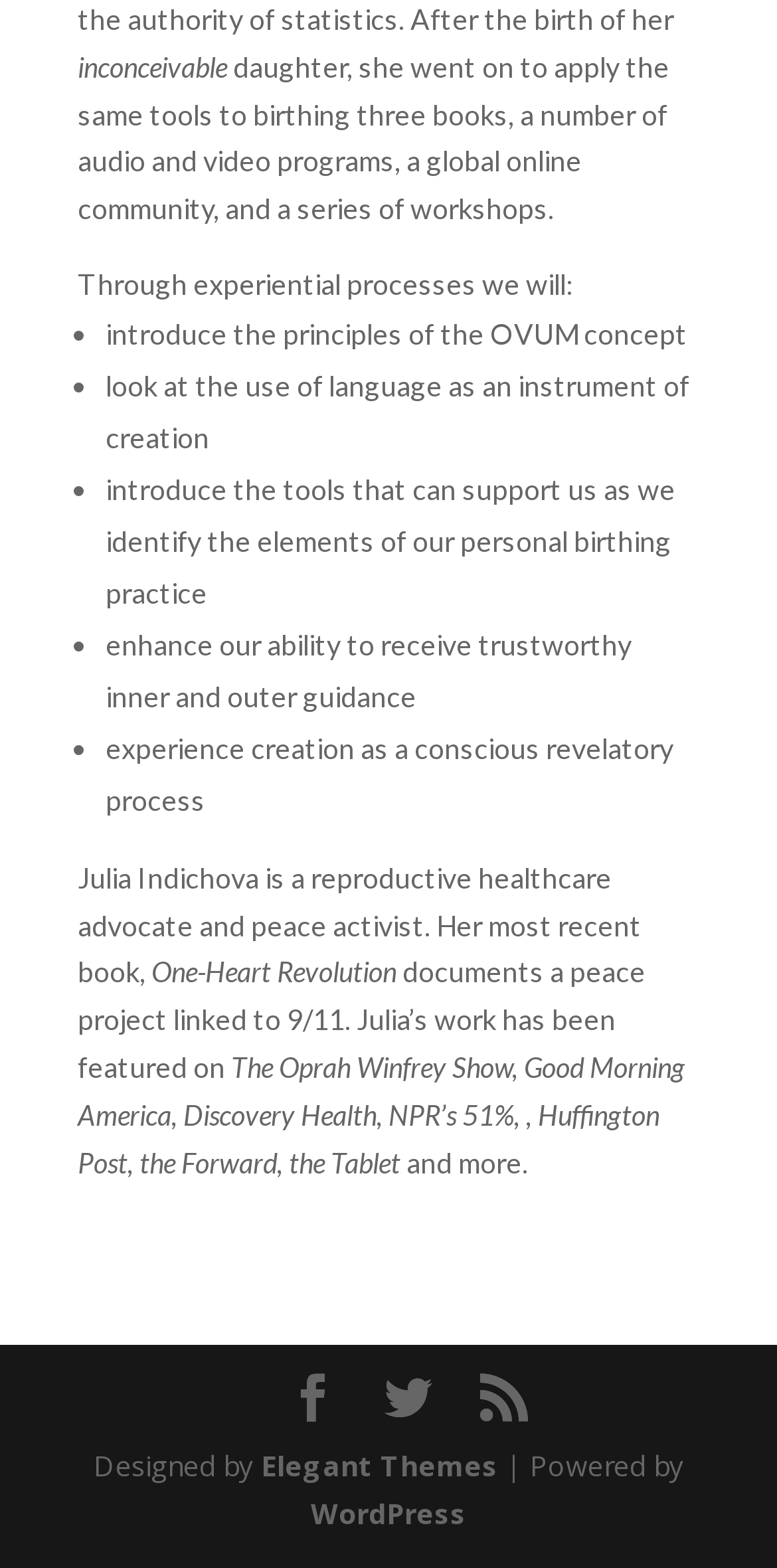For the following element description, predict the bounding box coordinates in the format (top-left x, top-left y, bottom-right x, bottom-right y). All values should be floating point numbers between 0 and 1. Description: RSS

[0.618, 0.877, 0.679, 0.909]